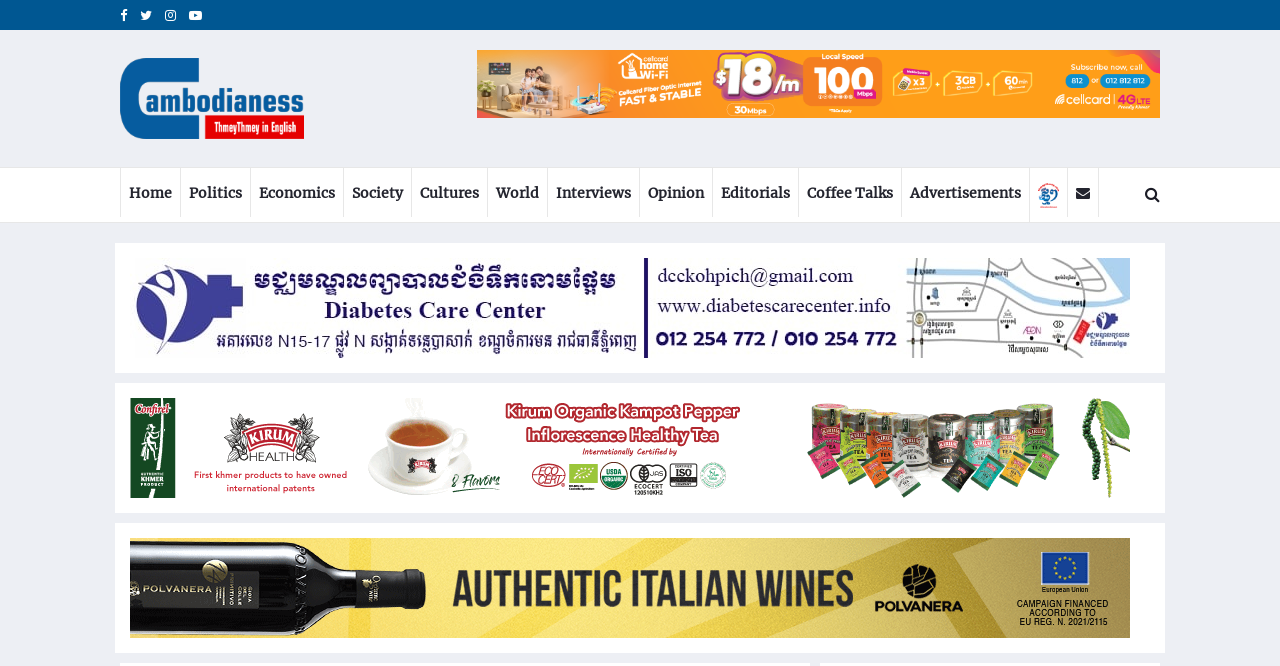Respond to the question with just a single word or phrase: 
What is the name of the image on the right side of the webpage?

ThmeyThmey